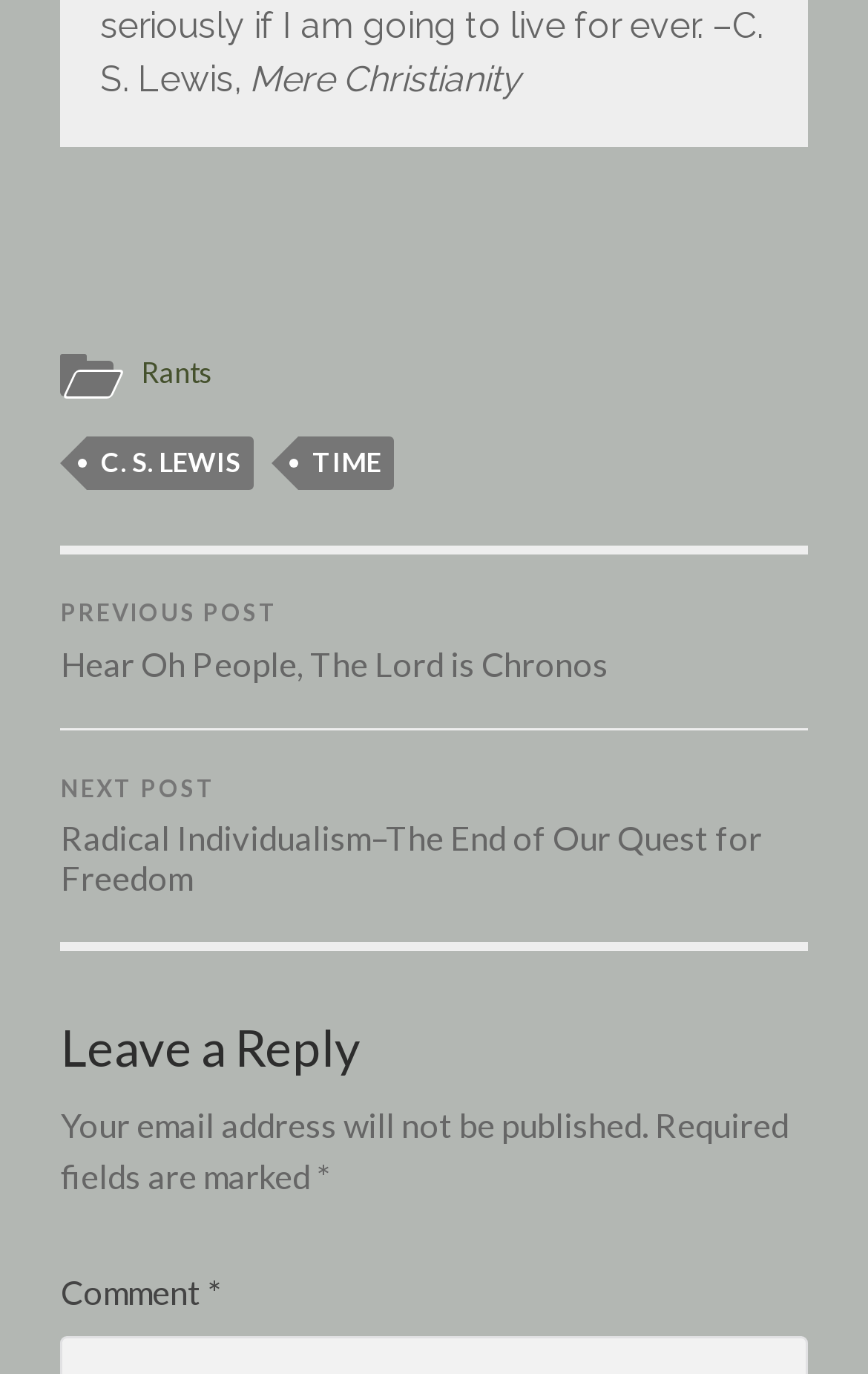Review the image closely and give a comprehensive answer to the question: What is the title of the book?

The title of the book can be found at the top of the webpage, which is 'Mere Christianity'.